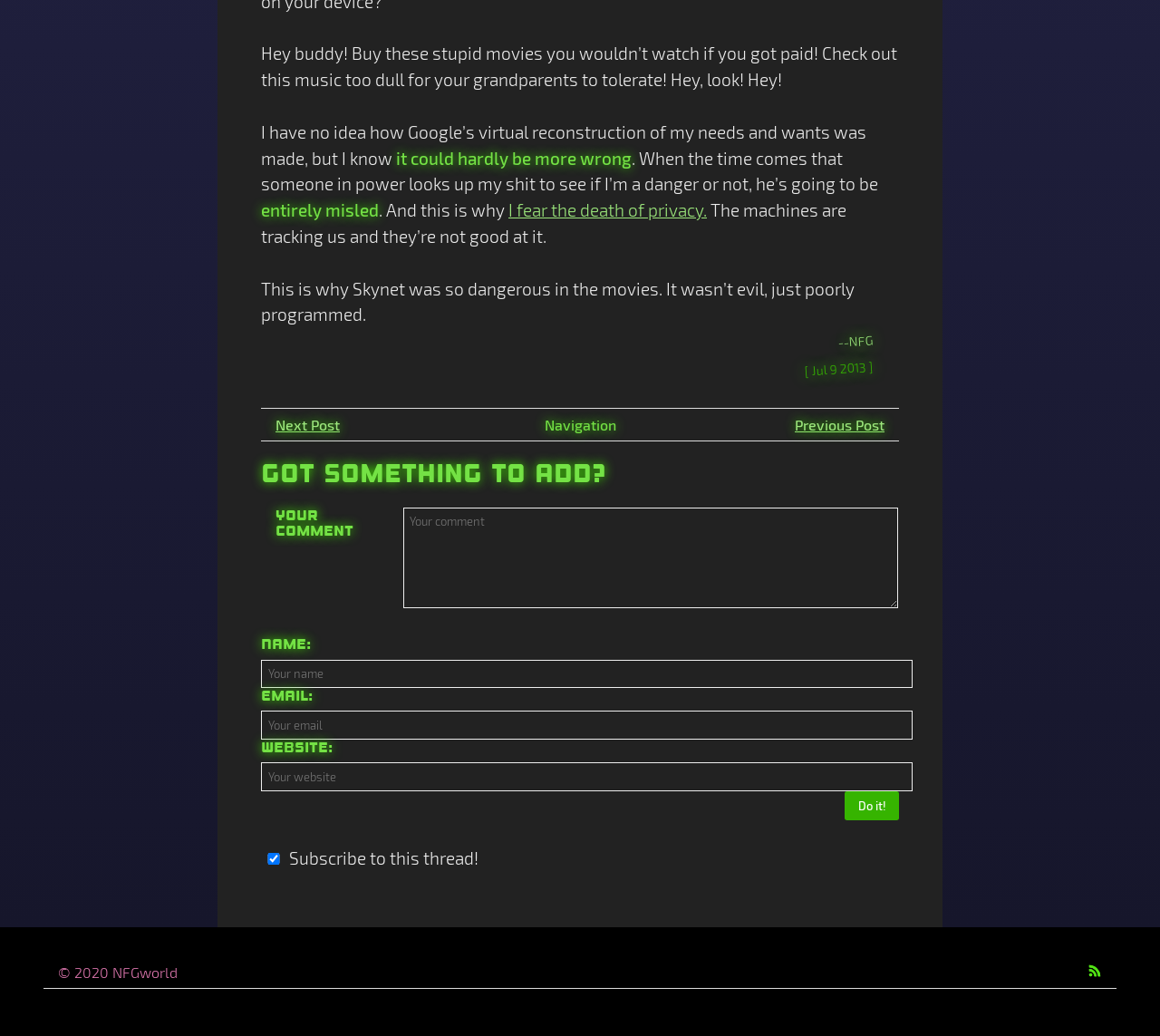Locate the bounding box coordinates of the element that should be clicked to fulfill the instruction: "Click the 'Do it!' button".

[0.728, 0.764, 0.775, 0.791]